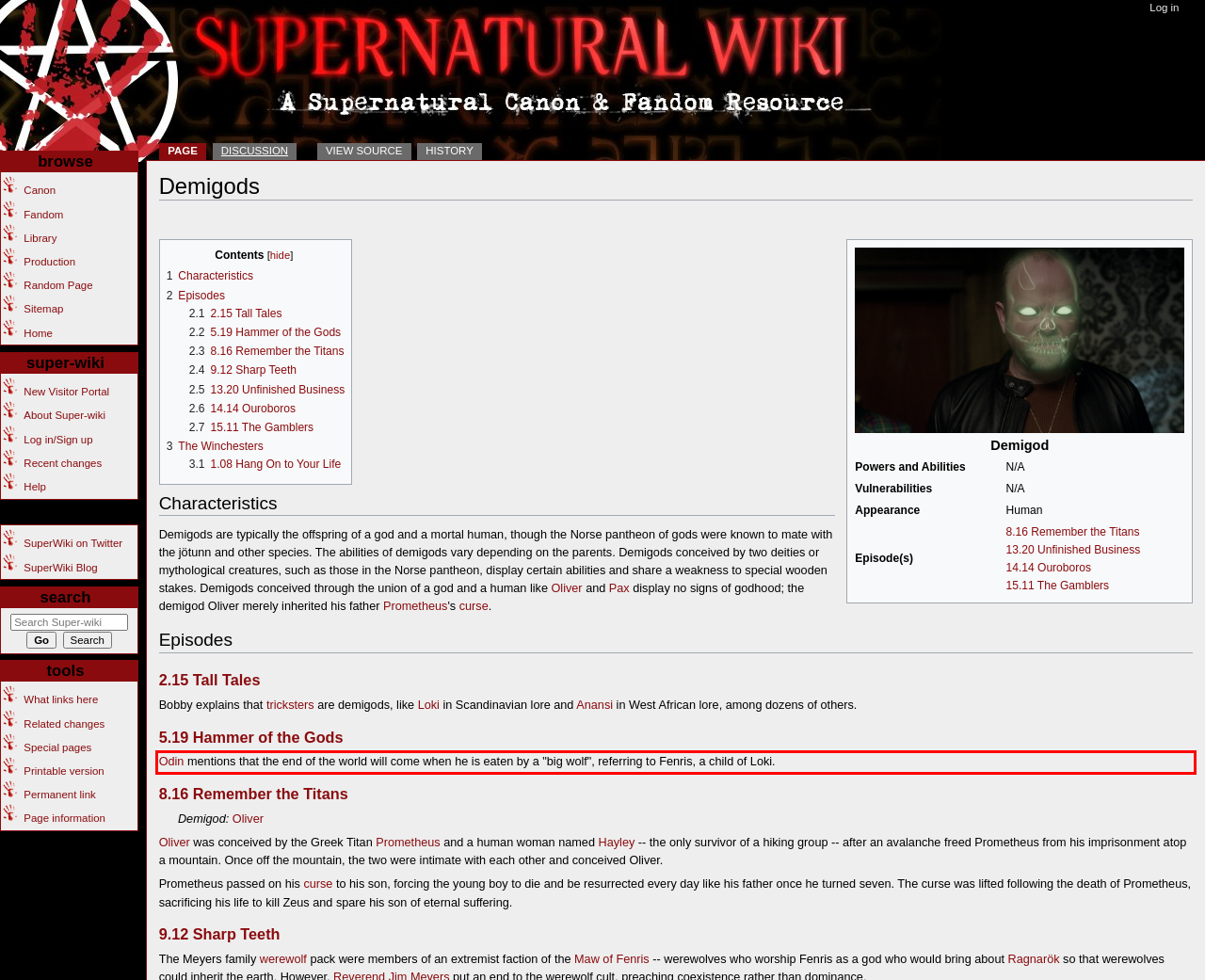You are provided with a screenshot of a webpage featuring a red rectangle bounding box. Extract the text content within this red bounding box using OCR.

Odin mentions that the end of the world will come when he is eaten by a "big wolf", referring to Fenris, a child of Loki.